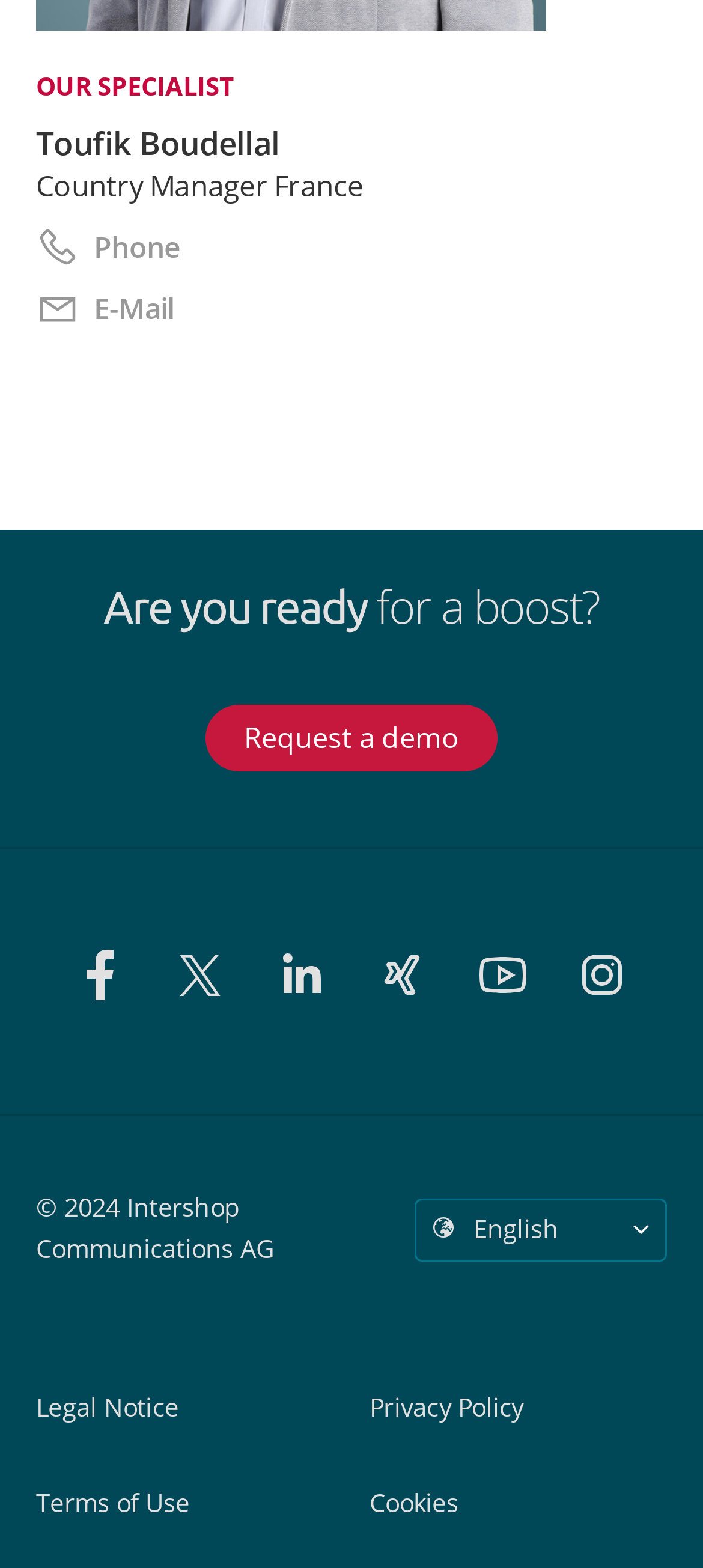What is the call-to-action text on the button?
Refer to the screenshot and respond with a concise word or phrase.

Request a demo